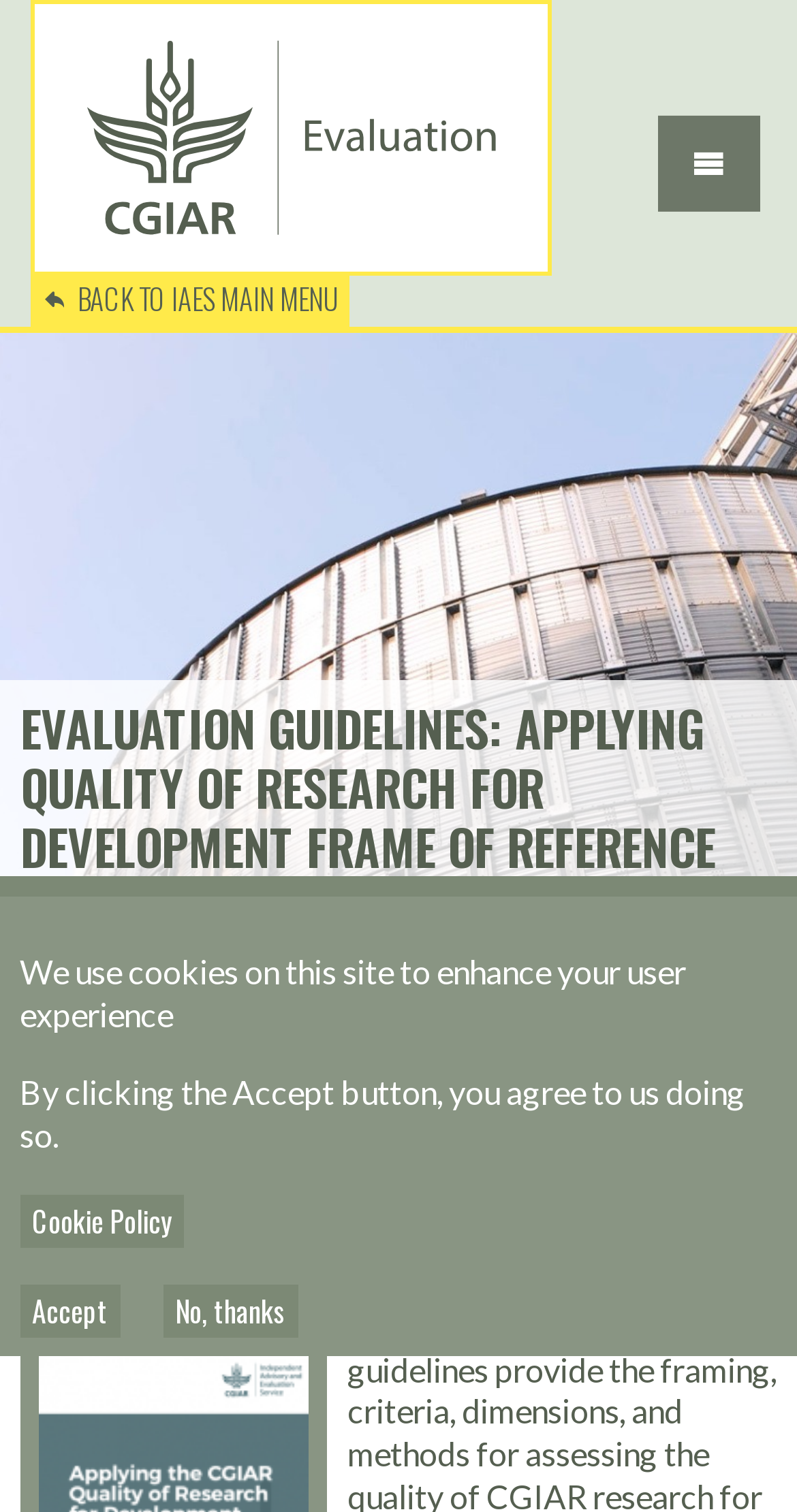Describe in detail what you see on the webpage.

The webpage is about "Evaluation Guidelines: Applying Quality of Research for Development Frame of Reference to Process and Performance Evaluations" provided by IAES (Independent Advisory and Evaluation Services) under CGIAR. 

At the top left corner, there is a "Skip to main content" link. On the top right corner, there is a button with an icon, which is not expanded. Below this button, there are two links, one with an icon and another with the text "BACK TO IAES MAIN MENU". 

Below these links, there is a large figure that spans the entire width of the page, containing a heading that repeats the title of the webpage. Within this figure, there is a smaller heading that says "You are here". 

Below the figure, there is another heading that summarizes the content of the webpage, which is about applying quality of research for development frame of reference to process and performance evaluations. 

At the bottom of the page, there is a cookie policy alert dialog that is not modal. It contains a message about using cookies on the site to enhance user experience, with three buttons: "Cookie Policy", "Accept", and "No, thanks". The "Cookie Policy" button is on the left, and the "Accept" and "No, thanks" buttons are on the right.